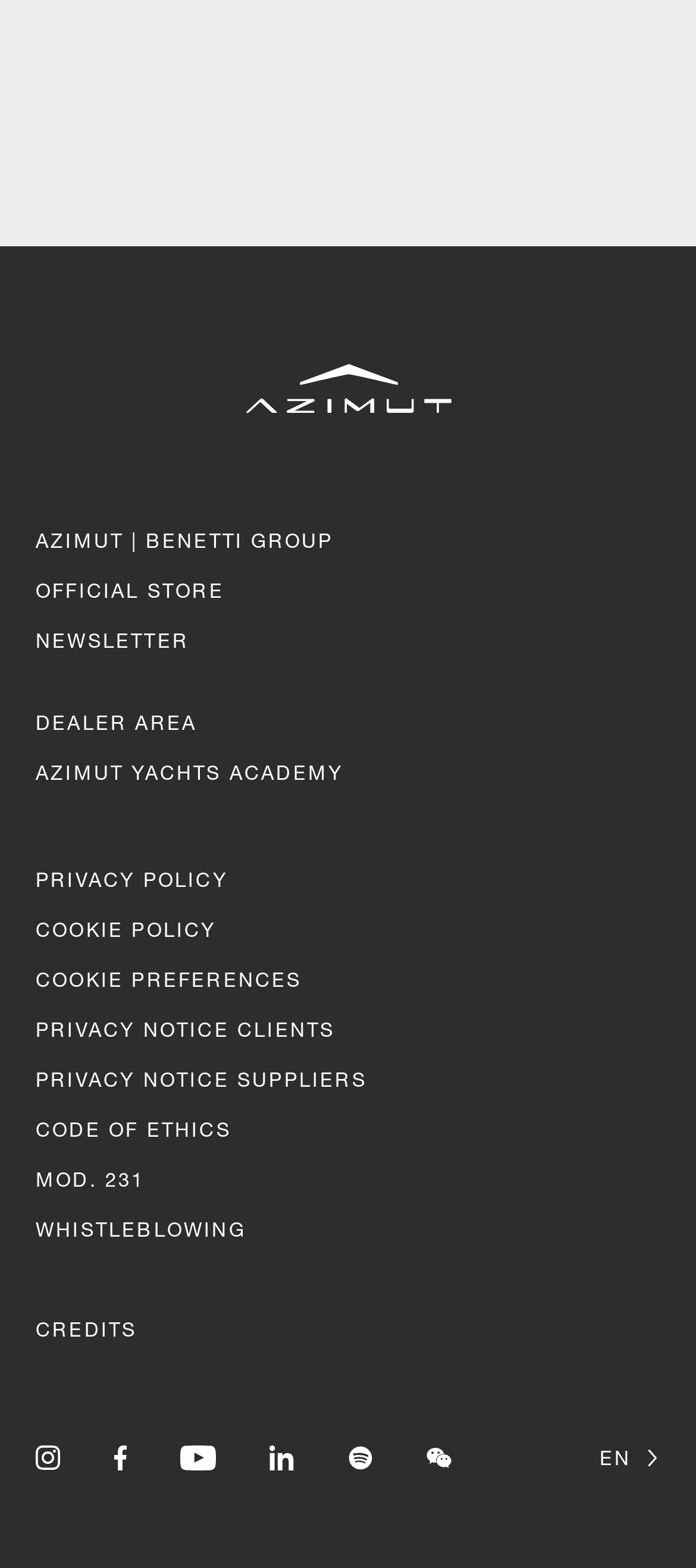What is the name of the academy?
Answer the question with detailed information derived from the image.

The name of the academy can be found in the link 'AZIMUT YACHTS ACADEMY' which is located at the top of the webpage, indicating that the website is related to Azimut Yachts Academy.